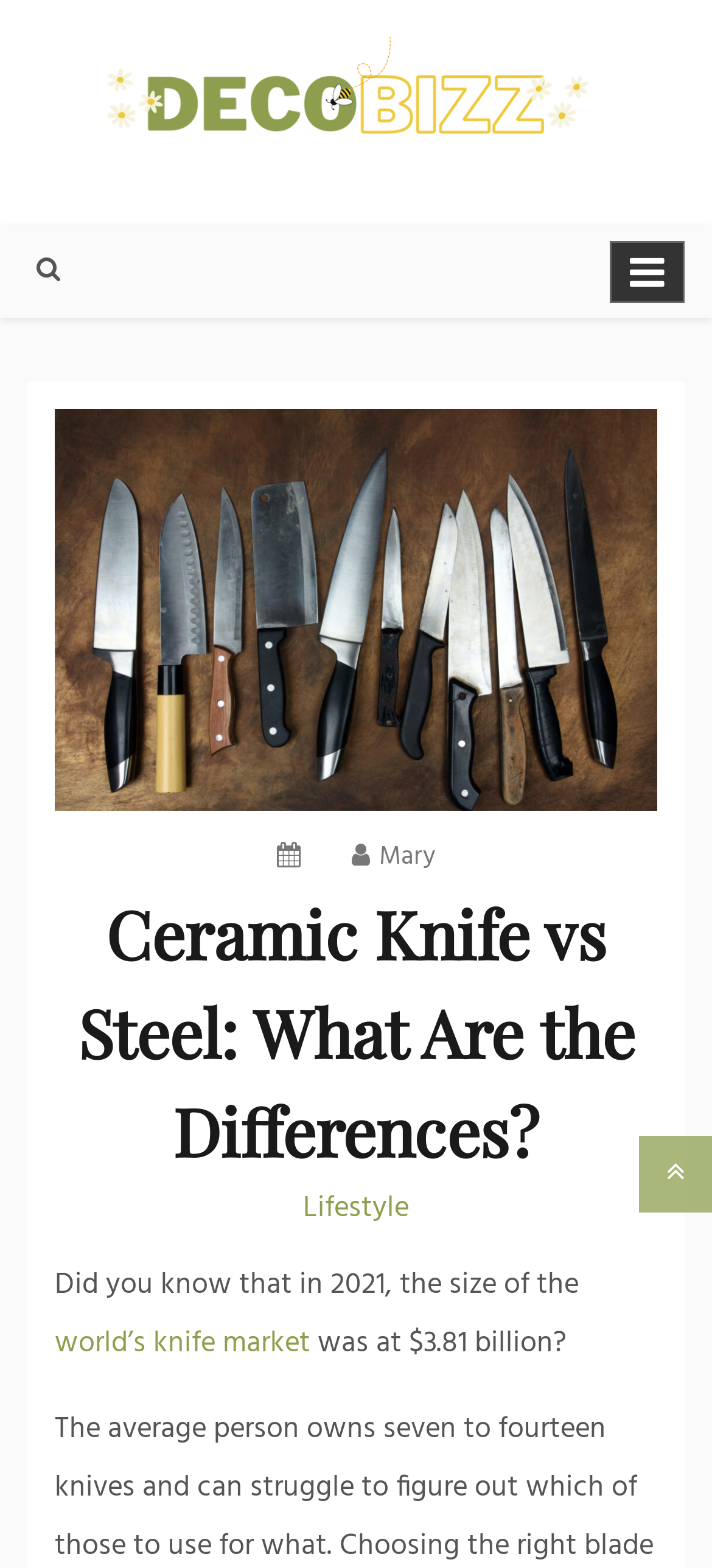From the details in the image, provide a thorough response to the question: What is the size of the world's knife market in 2021?

The size of the world's knife market in 2021 is mentioned in the text, which says 'Did you know that in 2021, the size of the world’s knife market was at $3.81 billion?'.